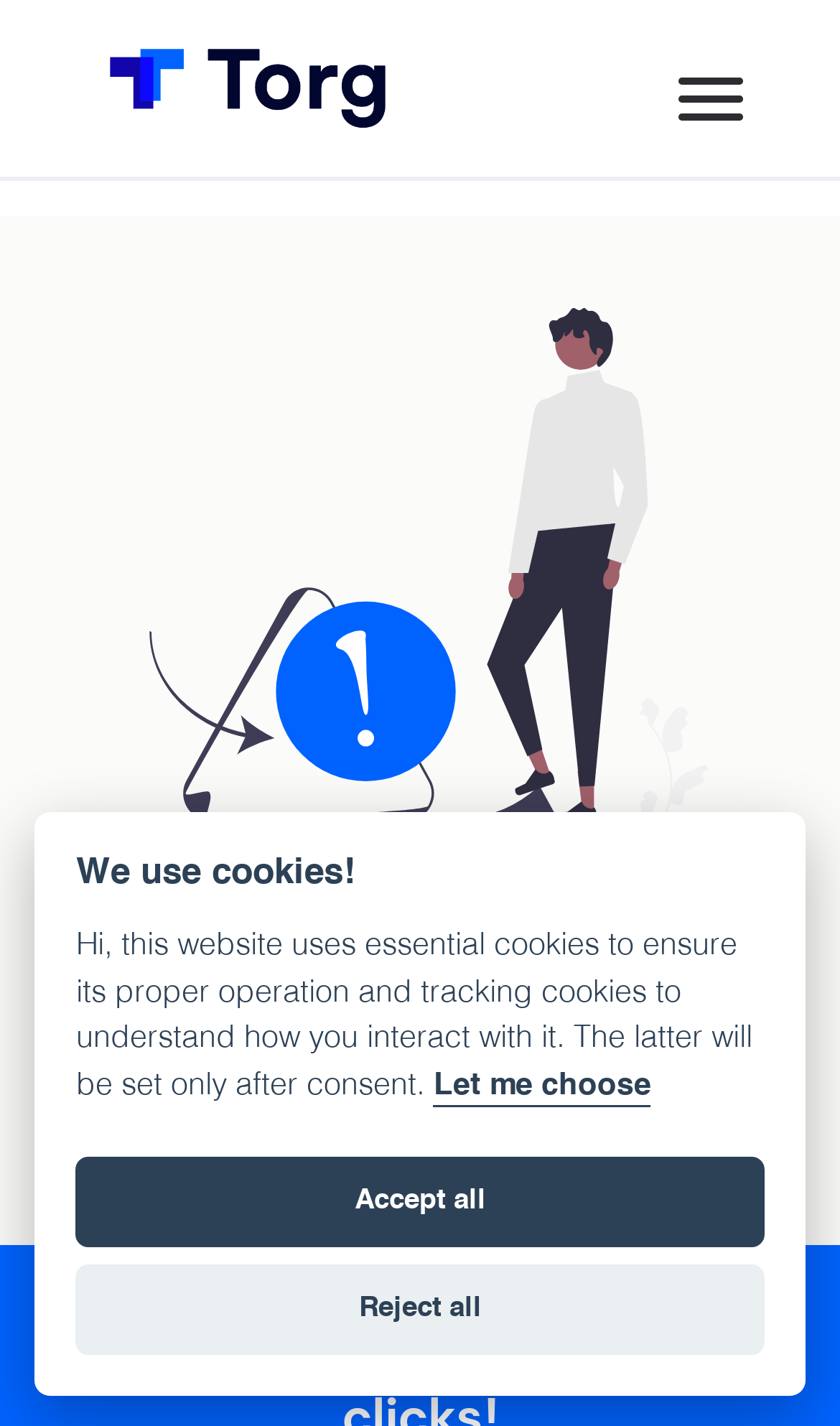Can you find and generate the webpage's heading?

404 - Not Found